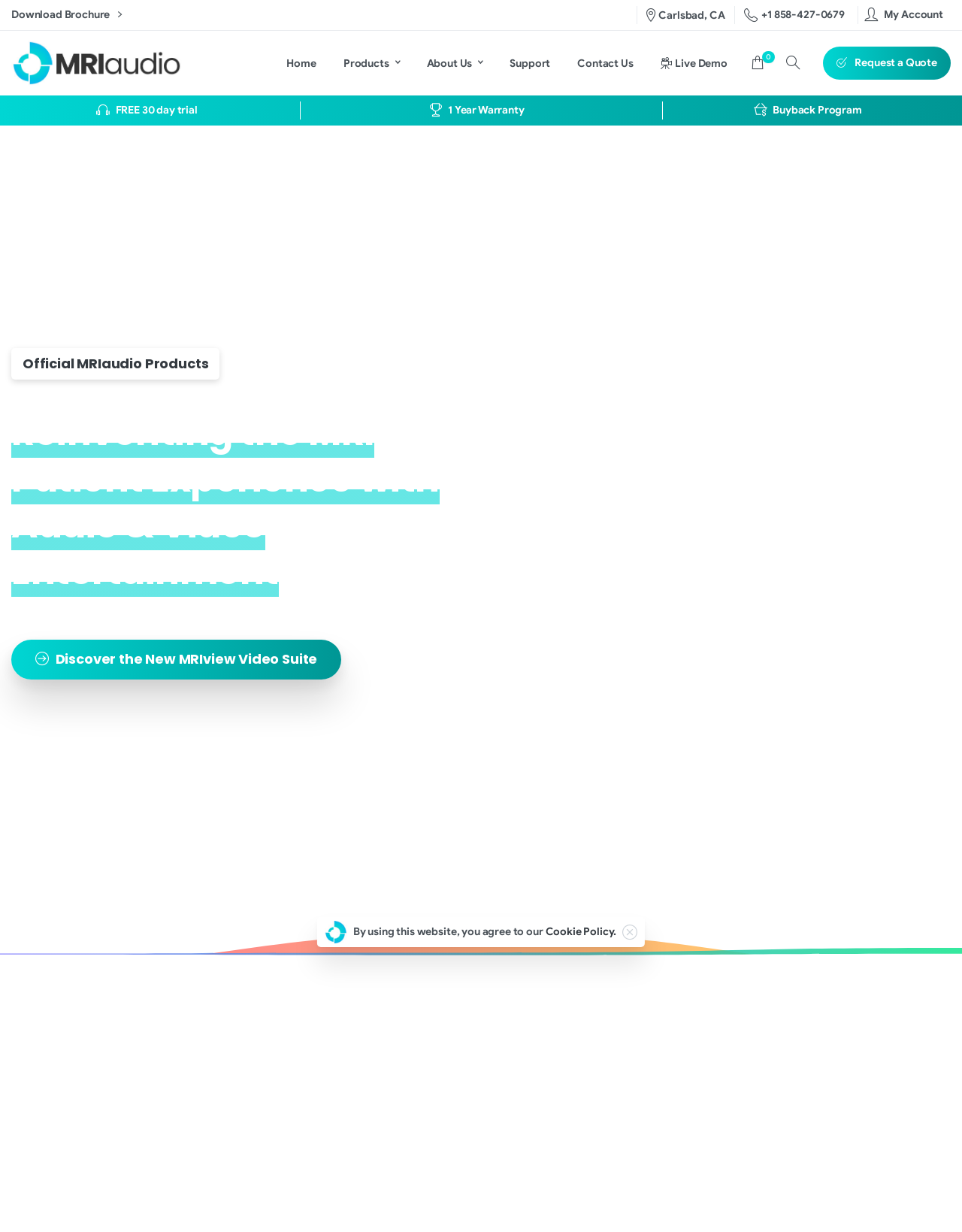What is the purpose of the headphones mentioned on the page?
By examining the image, provide a one-word or phrase answer.

to listen to music while masking noisy MRI machines